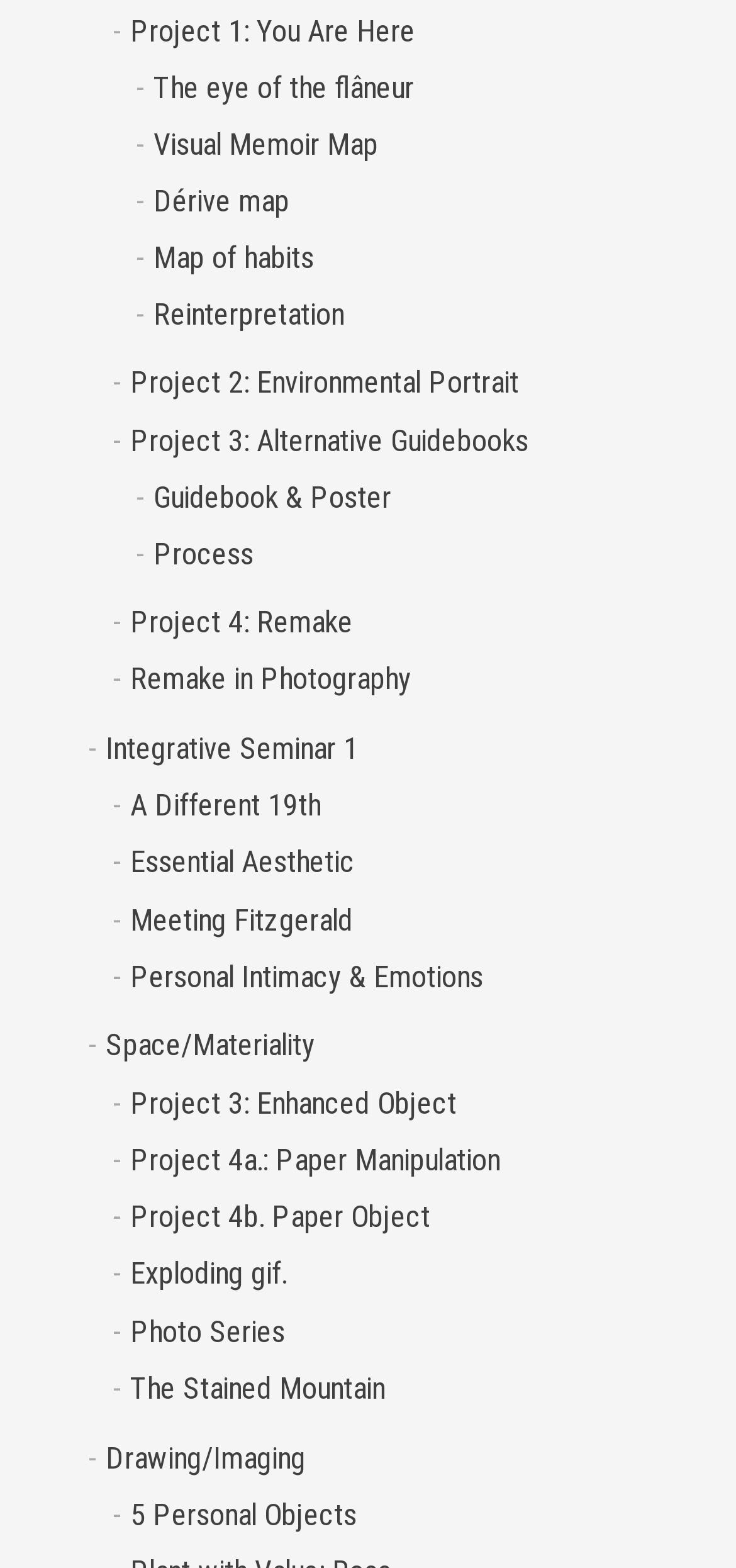Bounding box coordinates must be specified in the format (top-left x, top-left y, bottom-right x, bottom-right y). All values should be floating point numbers between 0 and 1. What are the bounding box coordinates of the UI element described as: Reinterpretation

[0.186, 0.183, 0.95, 0.219]